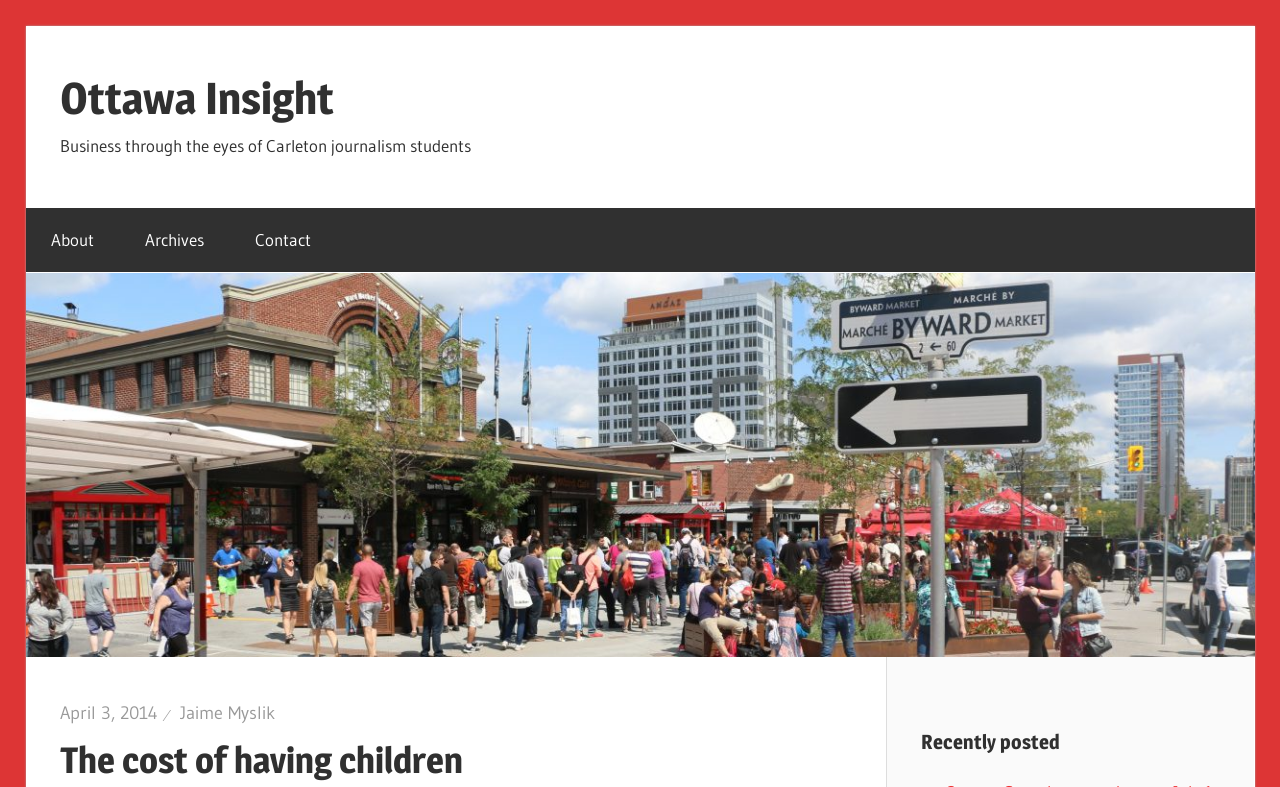Utilize the information from the image to answer the question in detail:
What is the date of the article?

I obtained the answer by looking at the link element with the text 'April 3, 2014' below the header, which is likely to be the date of the article.